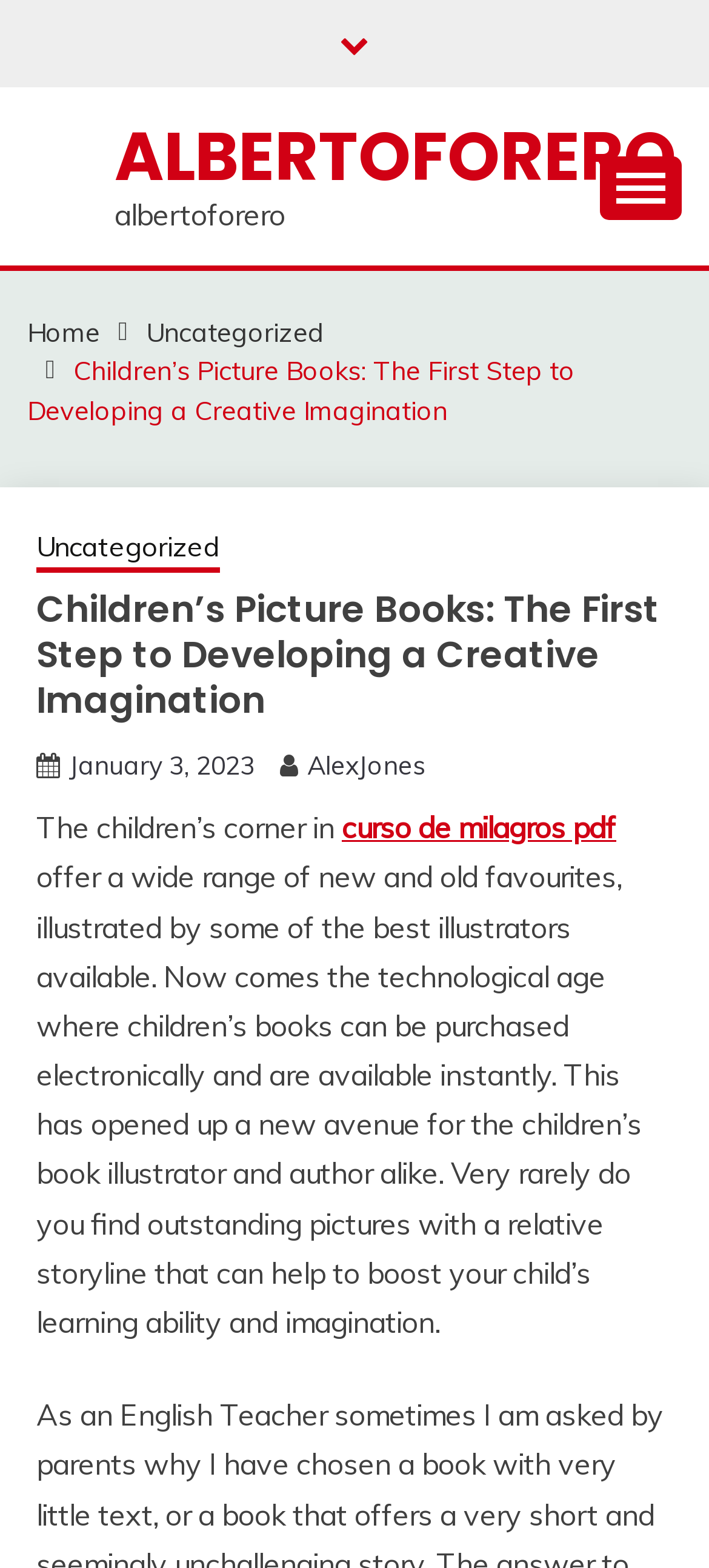What is the name of the PDF mentioned?
Look at the screenshot and provide an in-depth answer.

I found the answer by looking at the text 'The children’s corner in curso de milagros pdf offer a wide range of new and old favourites...', which mentions the name of the PDF.